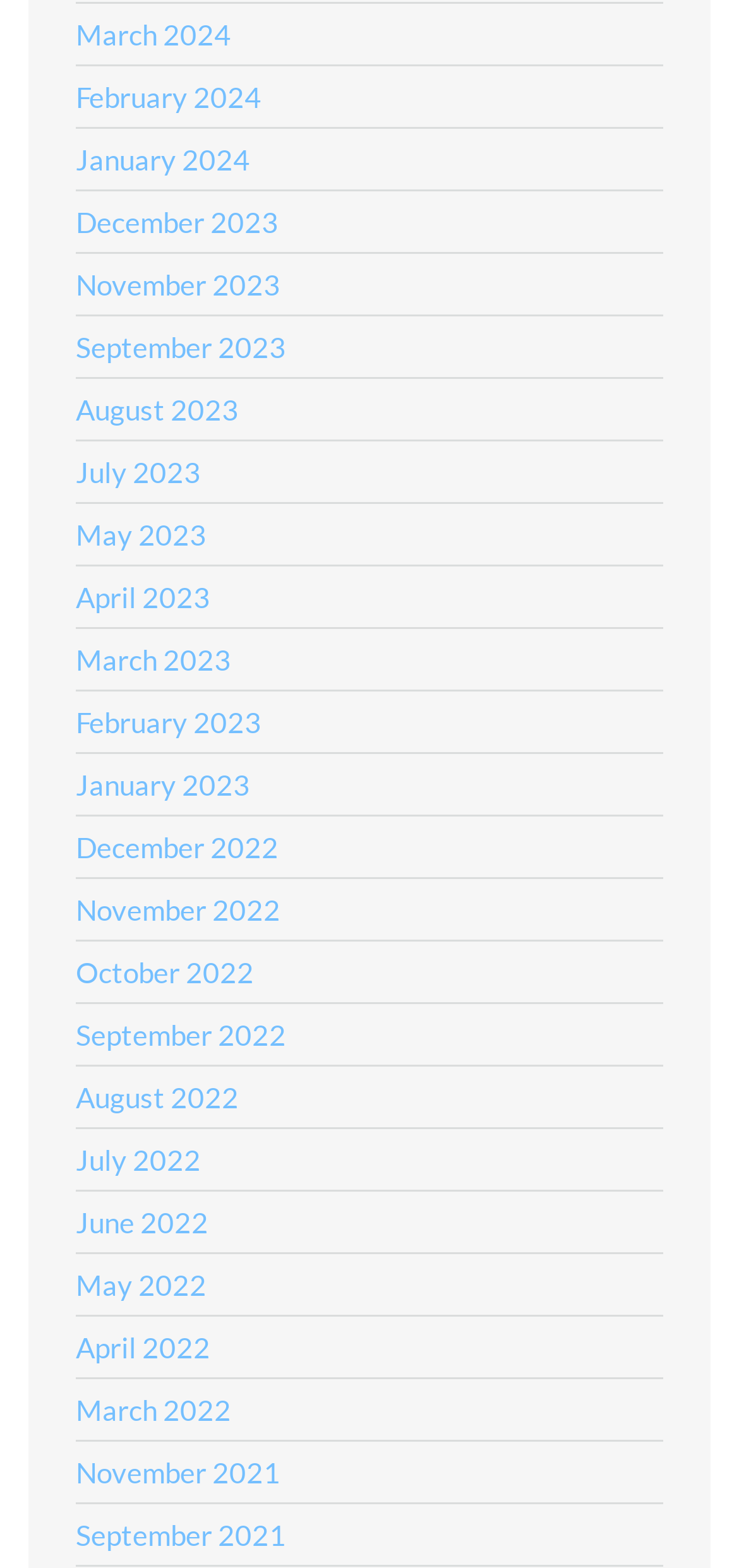Use one word or a short phrase to answer the question provided: 
What is the most recent month listed?

March 2024